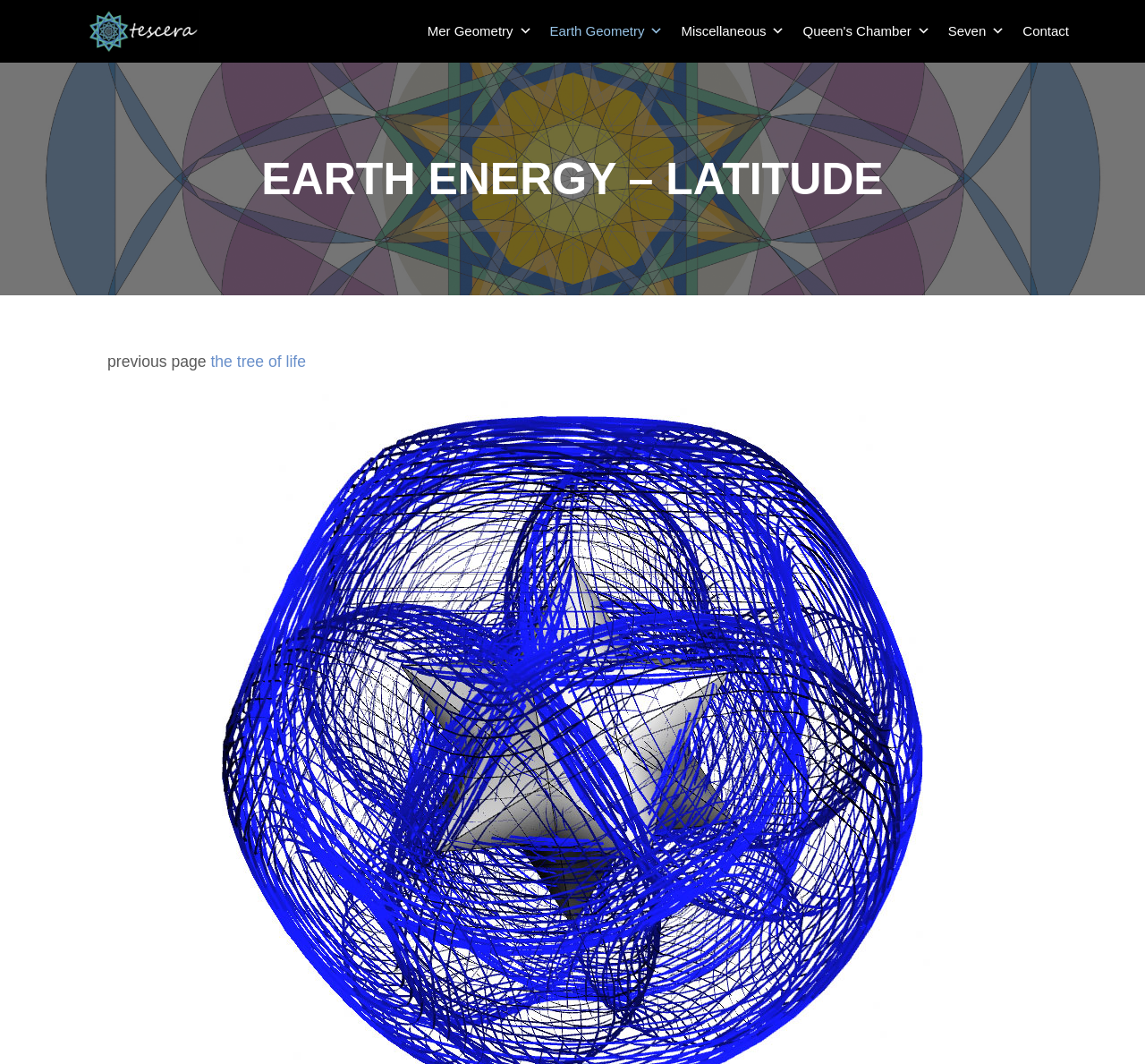Using the details from the image, please elaborate on the following question: What is the position of the 'Contact' link?

I compared the x2 coordinates of the link elements in the LayoutTable and found that the 'Contact' link has the largest x2 value, indicating that it is located at the rightmost position.